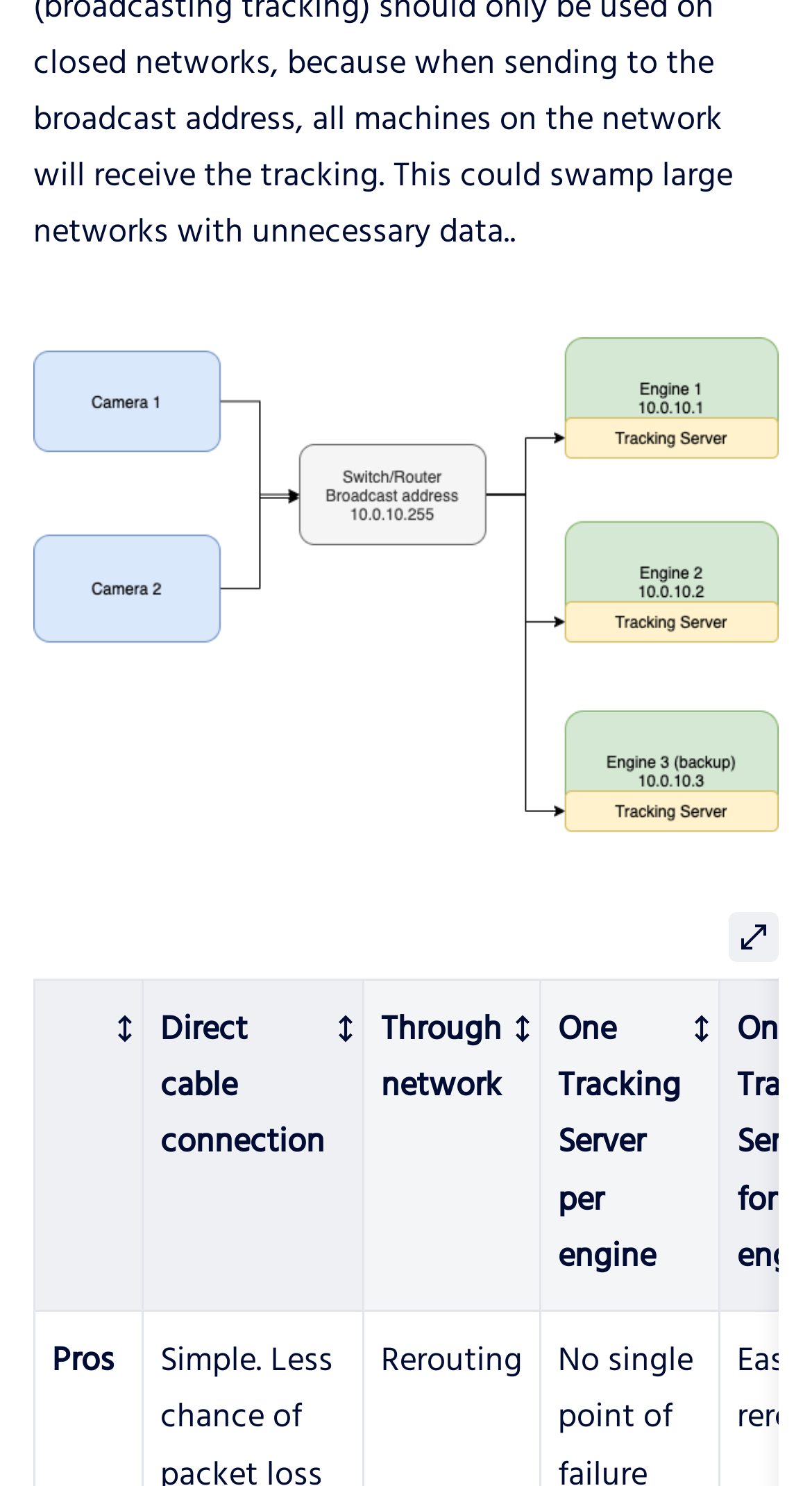Please use the details from the image to answer the following question comprehensively:
What is the purpose of the button?

The button is labeled 'Open' and has a popup dialog described by 'tableDesc', which suggests that it is used to open a table in a full-screen dialog.